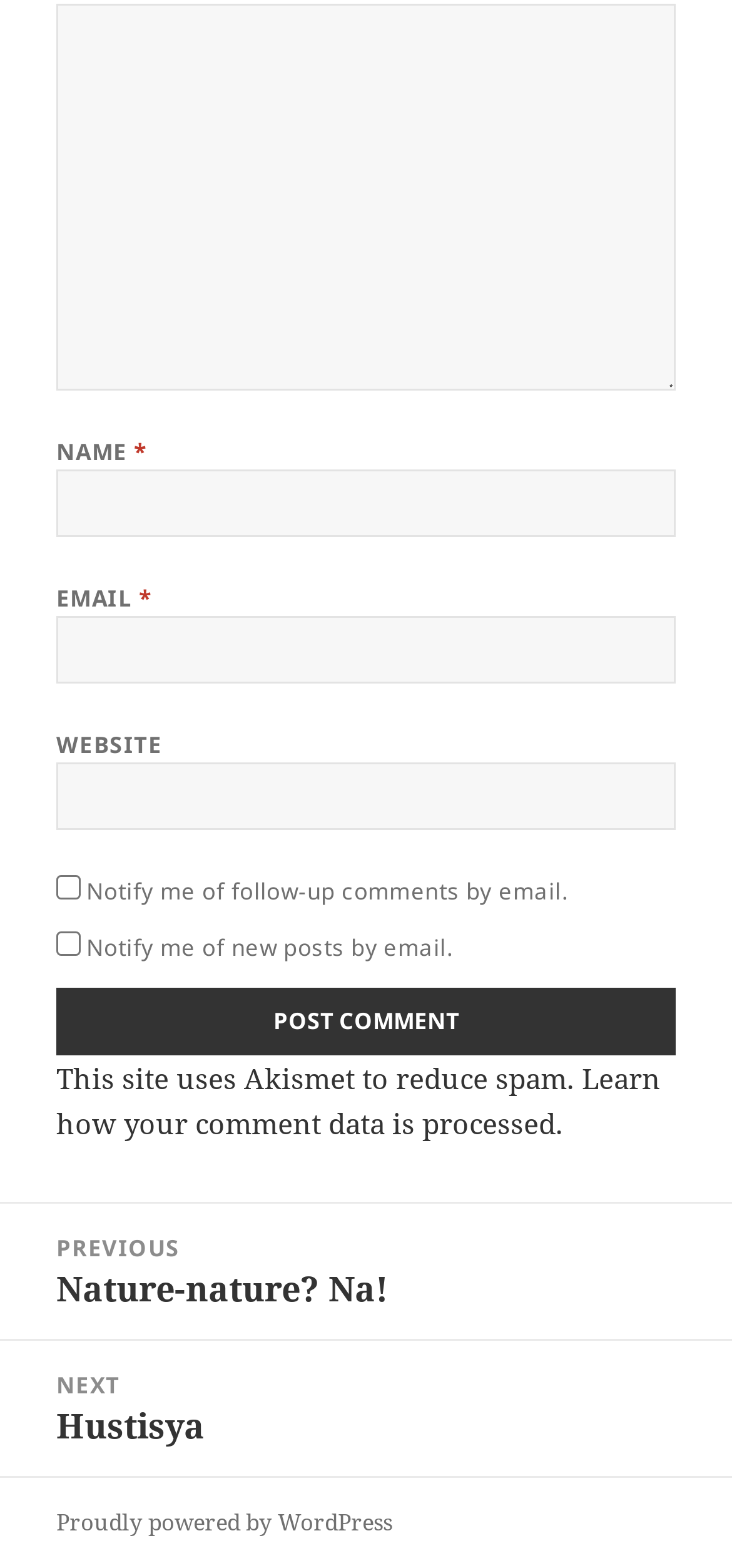Given the element description "Previous Previous post: Nature-nature? Na!" in the screenshot, predict the bounding box coordinates of that UI element.

[0.0, 0.767, 1.0, 0.854]